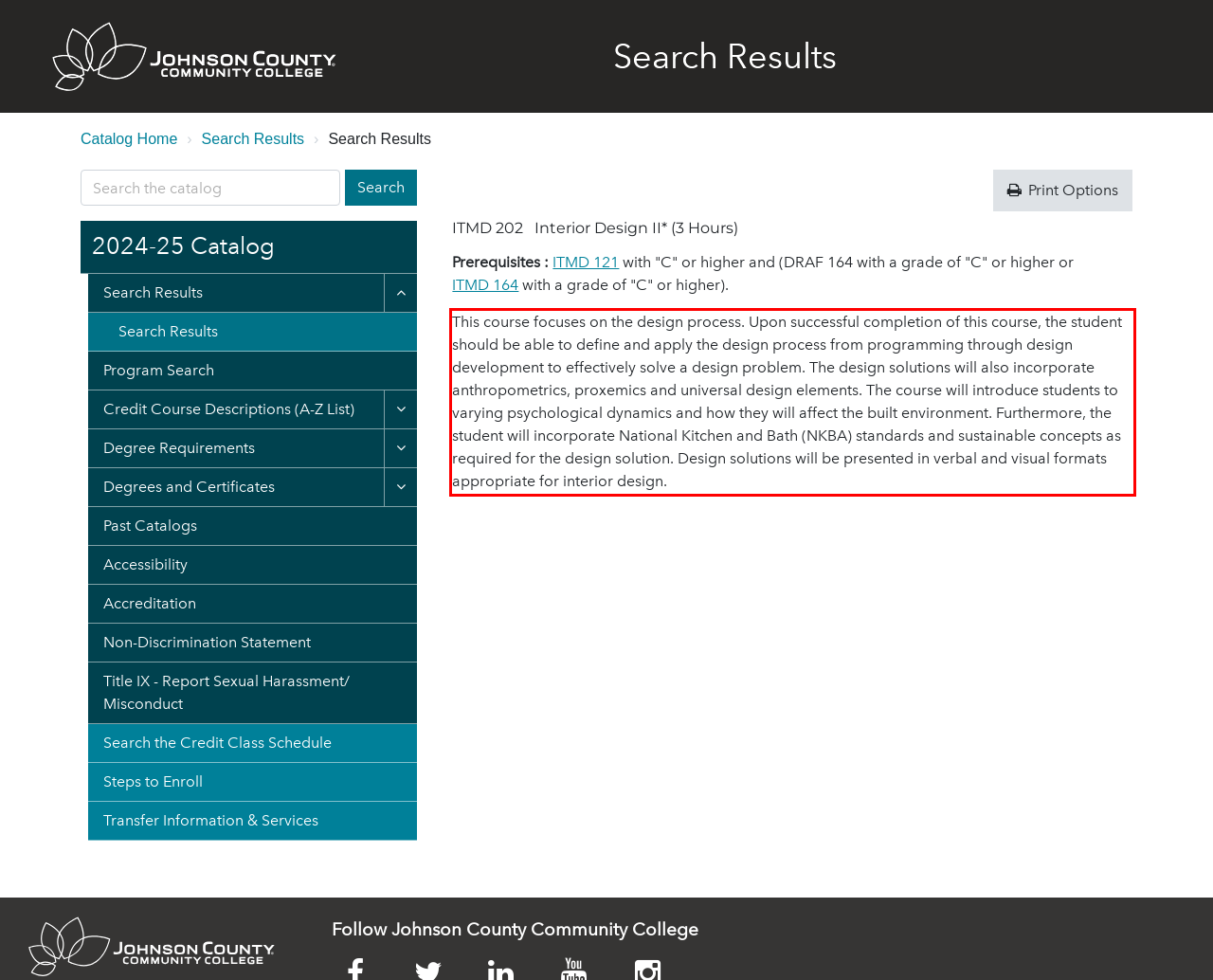You are provided with a screenshot of a webpage containing a red bounding box. Please extract the text enclosed by this red bounding box.

This course focuses on the design process. Upon successful completion of this course, the student should be able to define and apply the design process from programming through design development to effectively solve a design problem. The design solutions will also incorporate anthropometrics, proxemics and universal design elements. The course will introduce students to varying psychological dynamics and how they will affect the built environment. Furthermore, the student will incorporate National Kitchen and Bath (NKBA) standards and sustainable concepts as required for the design solution. Design solutions will be presented in verbal and visual formats appropriate for interior design.